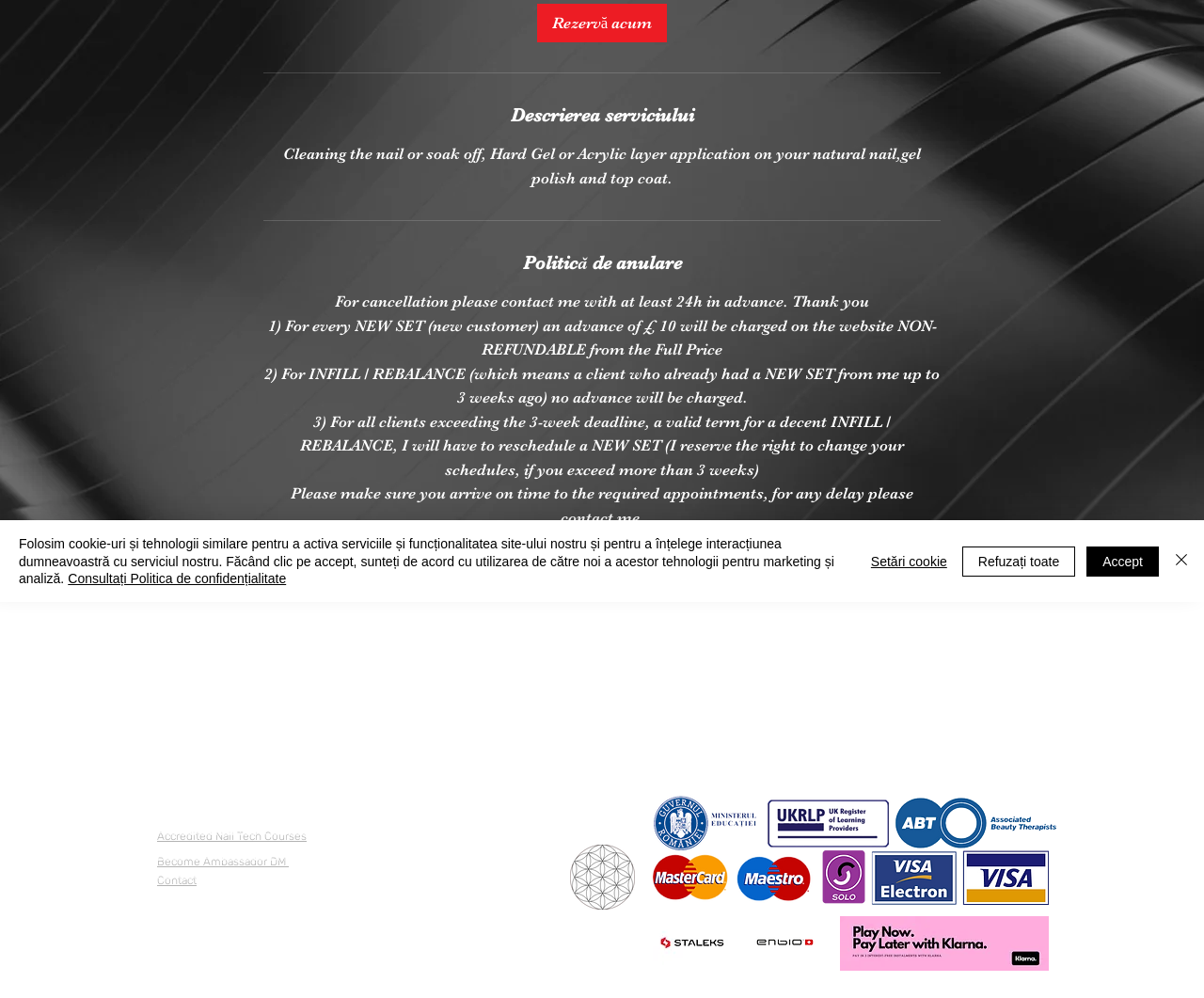Return the bounding box coordinates of the UI element that corresponds to this description: "Online Shop". The coordinates must be given as four float numbers in the range of 0 and 1, [left, top, right, bottom].

[0.13, 0.802, 0.189, 0.817]